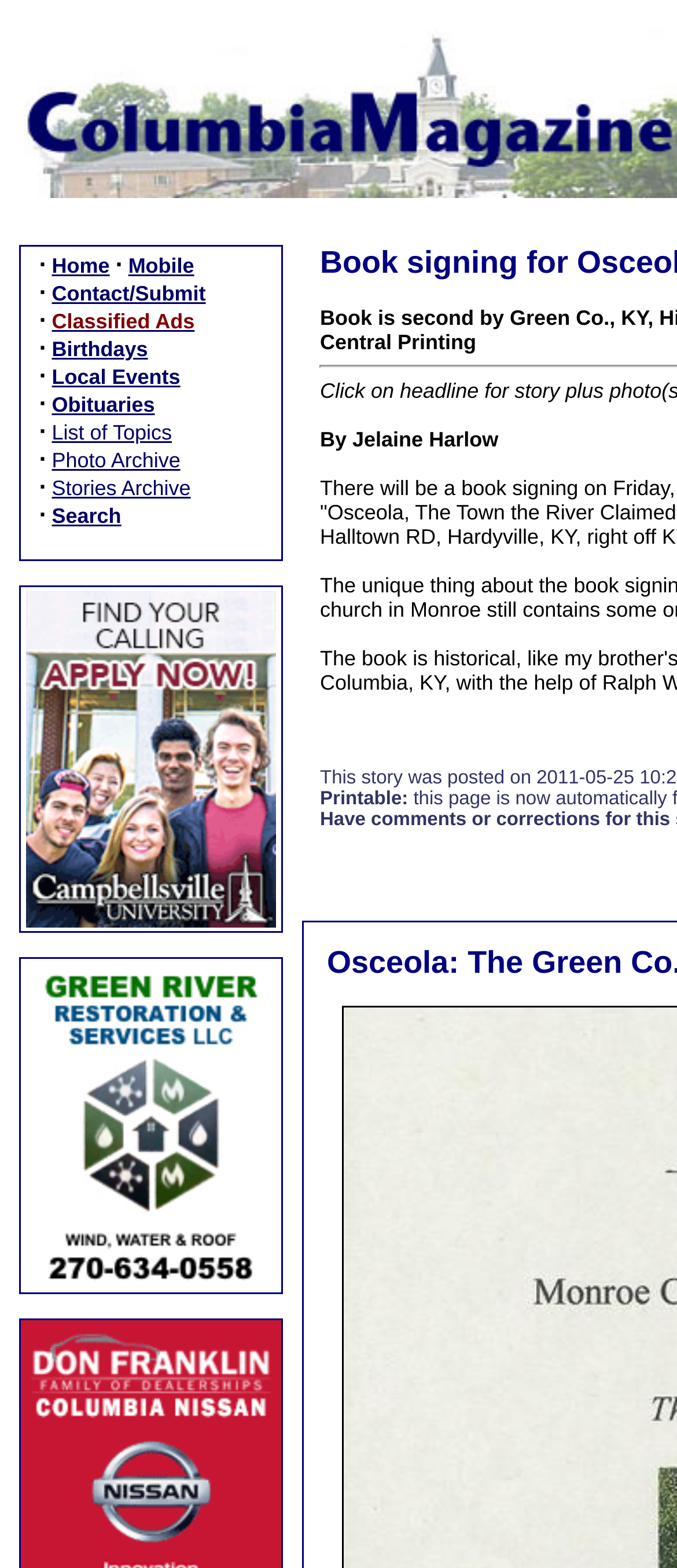Please identify the bounding box coordinates of the area that needs to be clicked to fulfill the following instruction: "Read the article by Jelaine Harlow."

[0.473, 0.273, 0.736, 0.288]